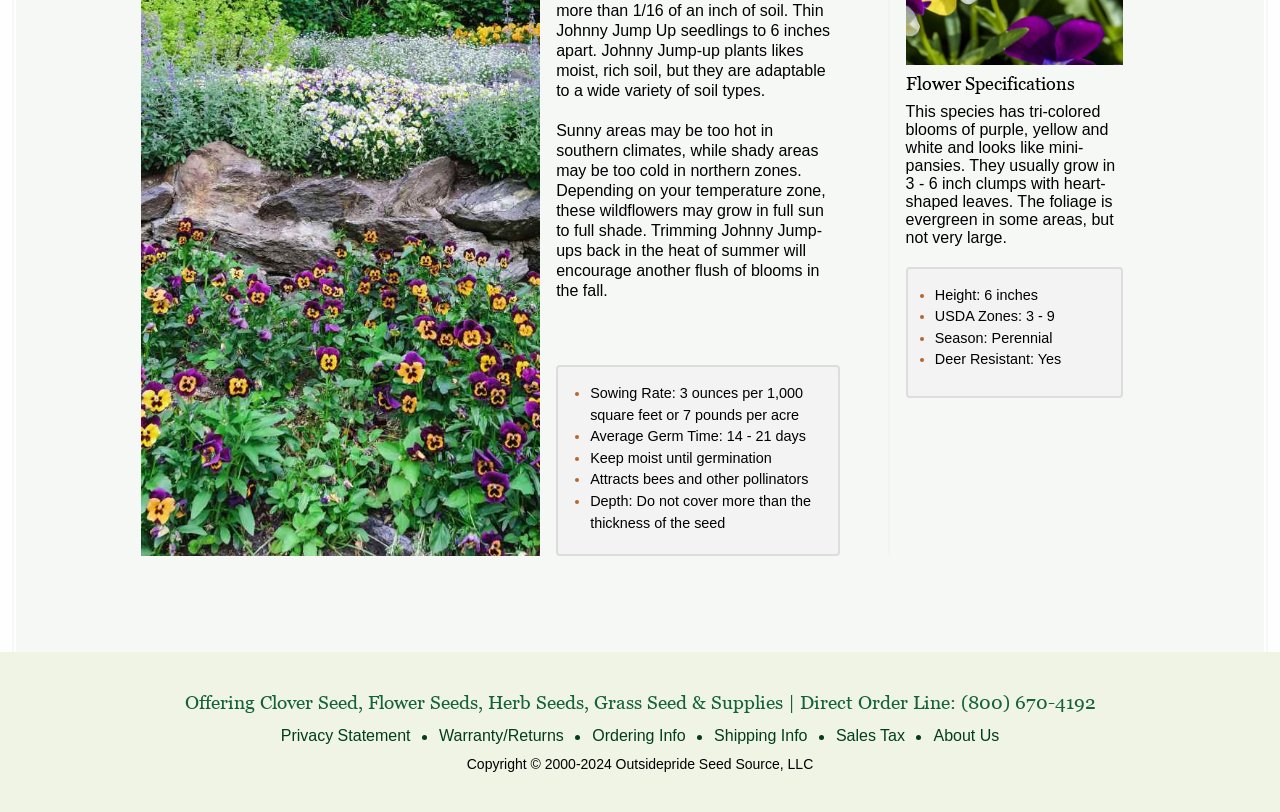Please specify the bounding box coordinates of the element that should be clicked to execute the given instruction: 'Click on 'Clover Seed''. Ensure the coordinates are four float numbers between 0 and 1, expressed as [left, top, right, bottom].

[0.203, 0.852, 0.279, 0.878]